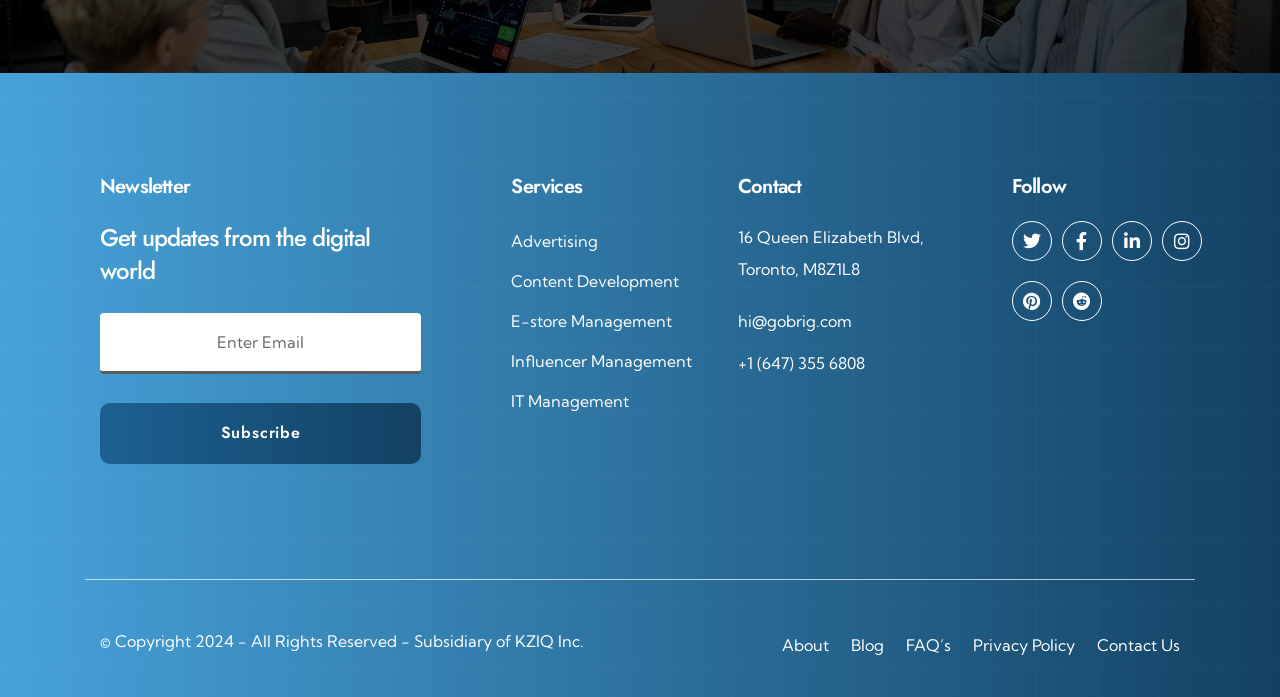What is the copyright information of the website?
Provide a thorough and detailed answer to the question.

The copyright information is located at the bottom of the webpage and states 'Copyright 2024 - All Rights Reserved - Subsidiary of KZIQ Inc'.